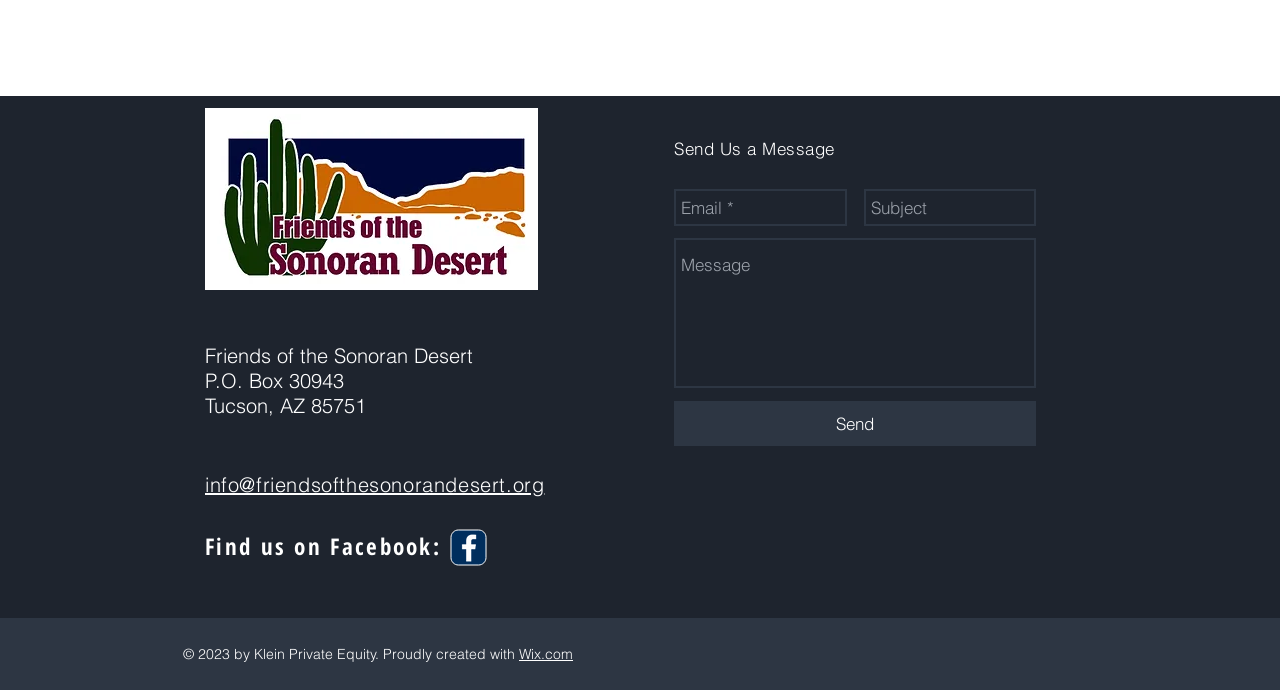Use a single word or phrase to respond to the question:
What is the copyright year of the webpage?

2023